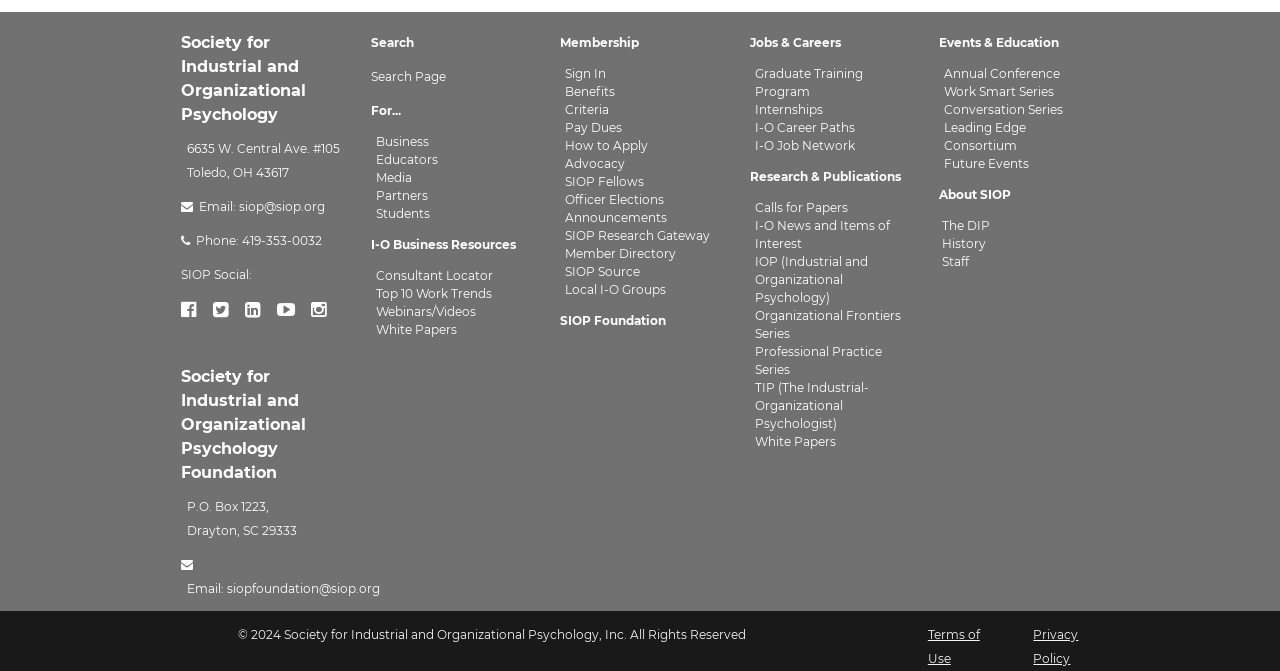What is the purpose of the 'Search' button?
Refer to the image and provide a detailed answer to the question.

The 'Search' button is located at the top of the webpage, and its purpose is to allow users to search for specific content within the website. This can be inferred from the label 'Search' and the presence of a search page link next to it.